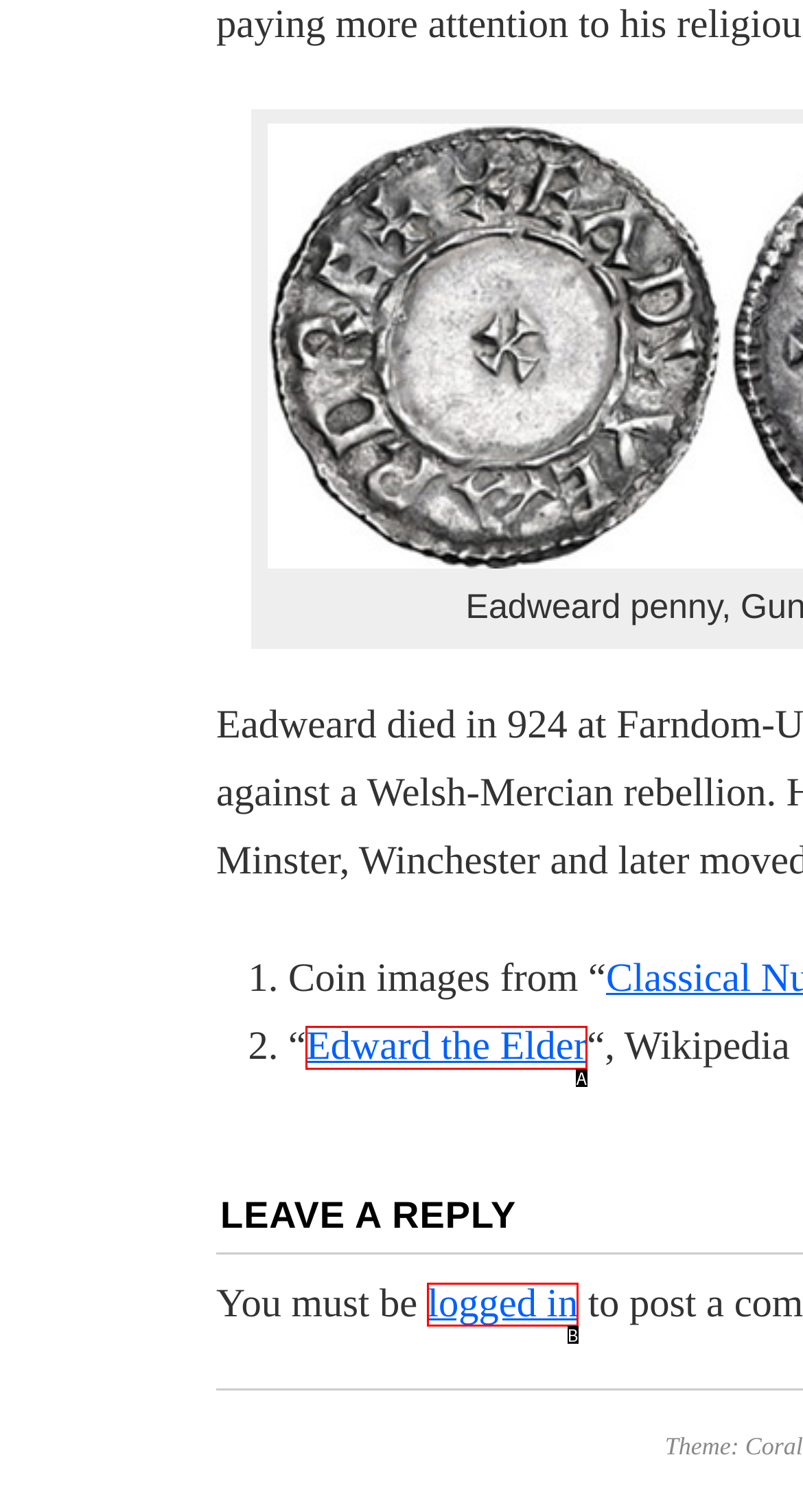Which lettered option matches the following description: Edward the Elder
Provide the letter of the matching option directly.

A